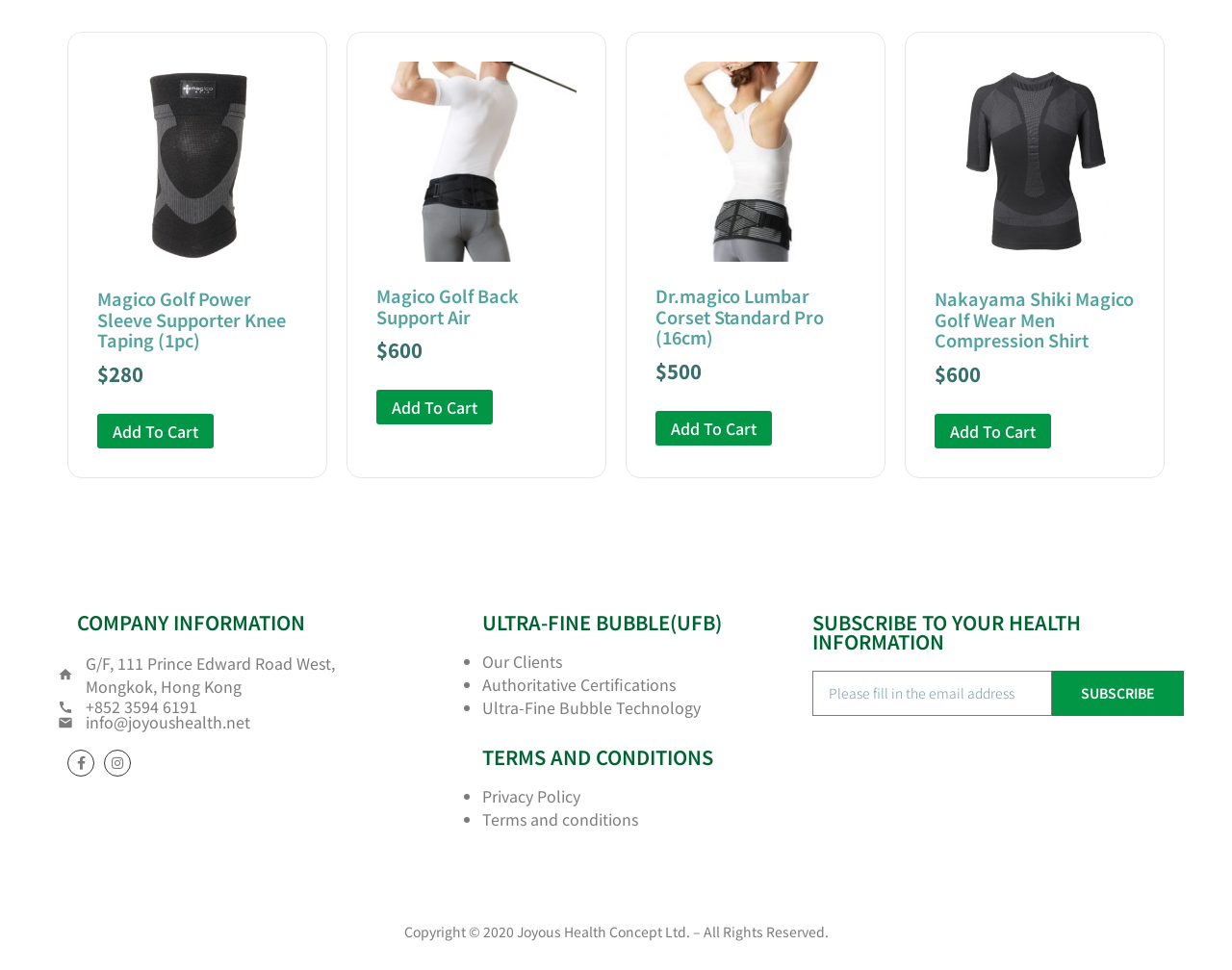Based on the visual content of the image, answer the question thoroughly: What is the price of Magico Golf Power Sleeve Supporter Knee Taping?

The price of Magico Golf Power Sleeve Supporter Knee Taping can be found in the link element with the text 'Magico Golf Power Sleeve Supporter Knee Taping (1pc) $280' which is located at the top-left of the webpage.